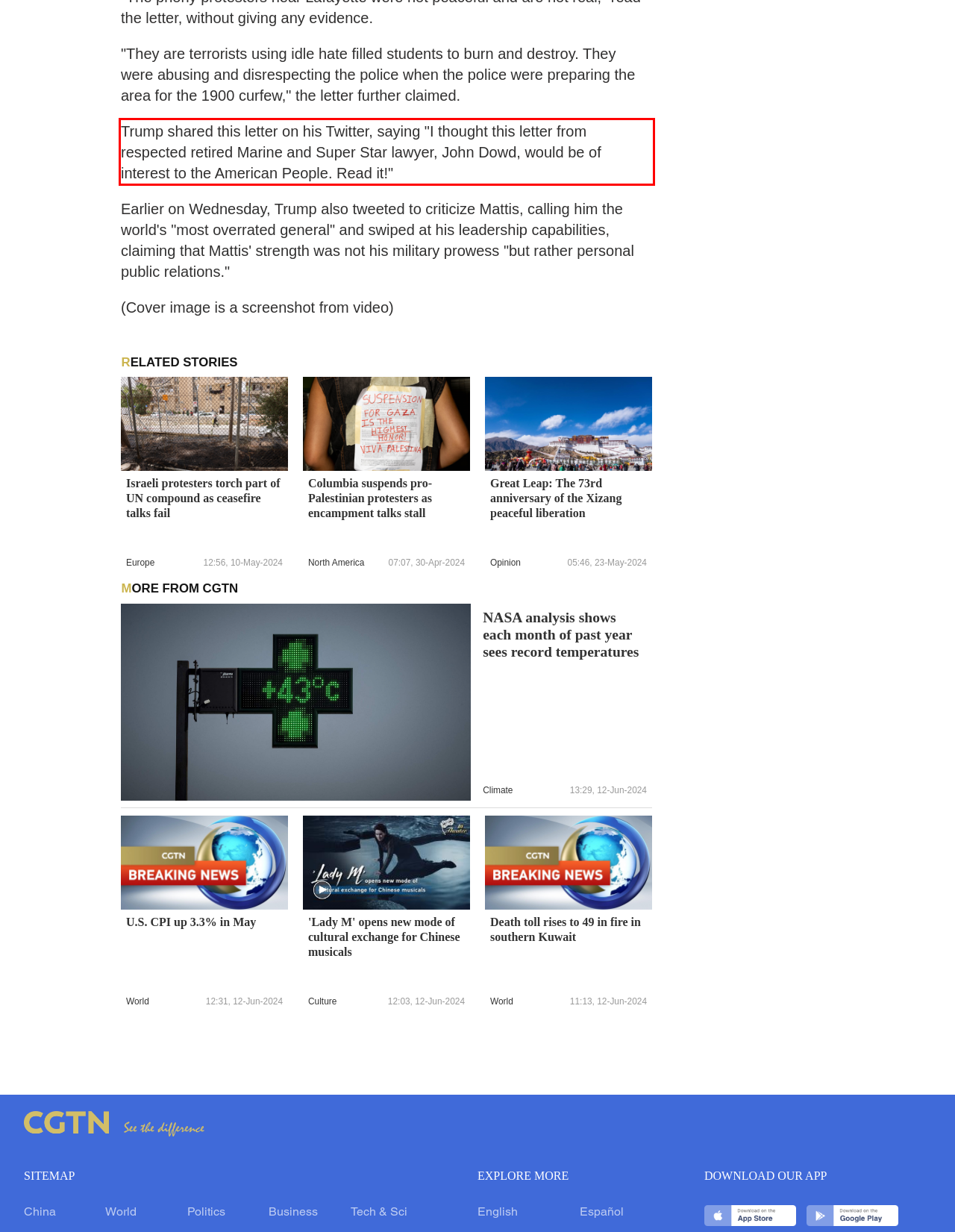View the screenshot of the webpage and identify the UI element surrounded by a red bounding box. Extract the text contained within this red bounding box.

Trump shared this letter on his Twitter, saying "I thought this letter from respected retired Marine and Super Star lawyer, John Dowd, would be of interest to the American People. Read it!"